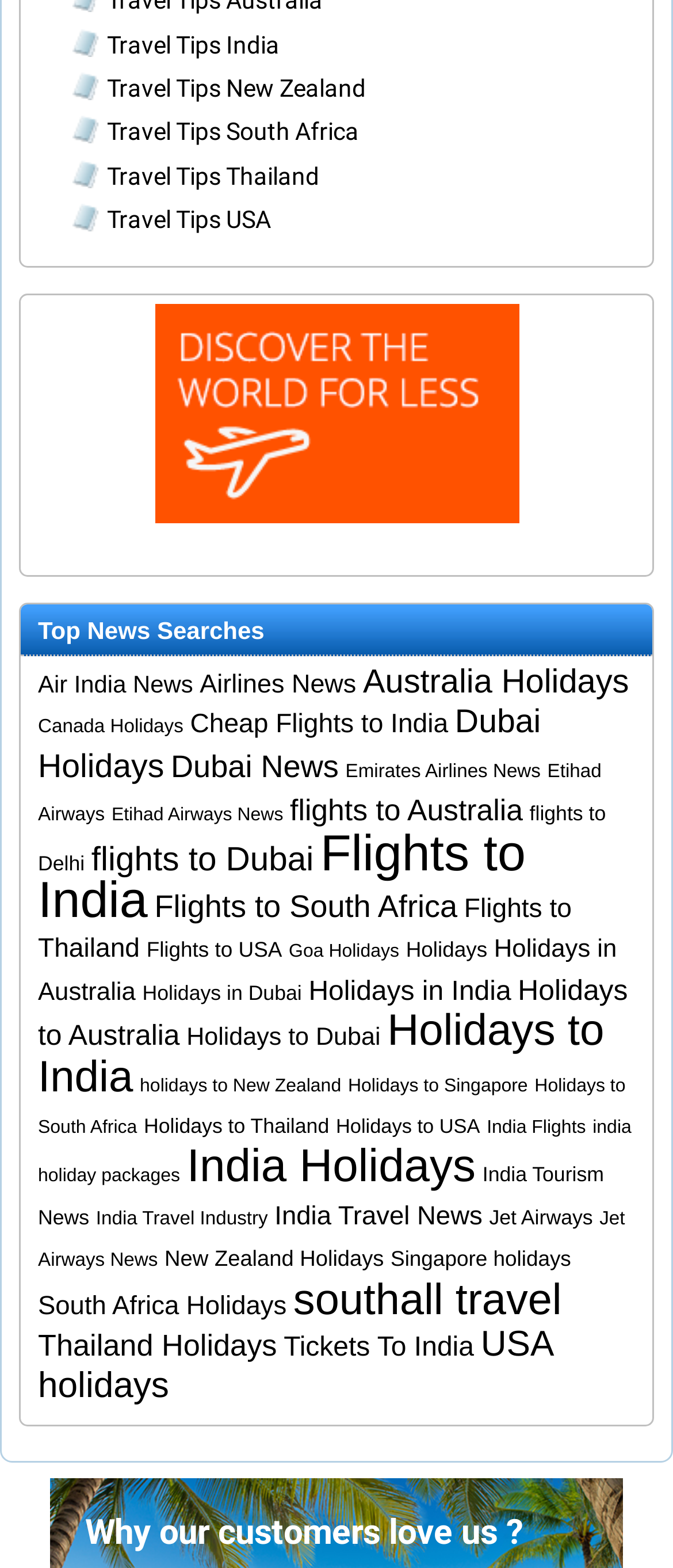Locate the bounding box coordinates of the clickable area needed to fulfill the instruction: "Check Flights to India".

[0.056, 0.526, 0.781, 0.592]